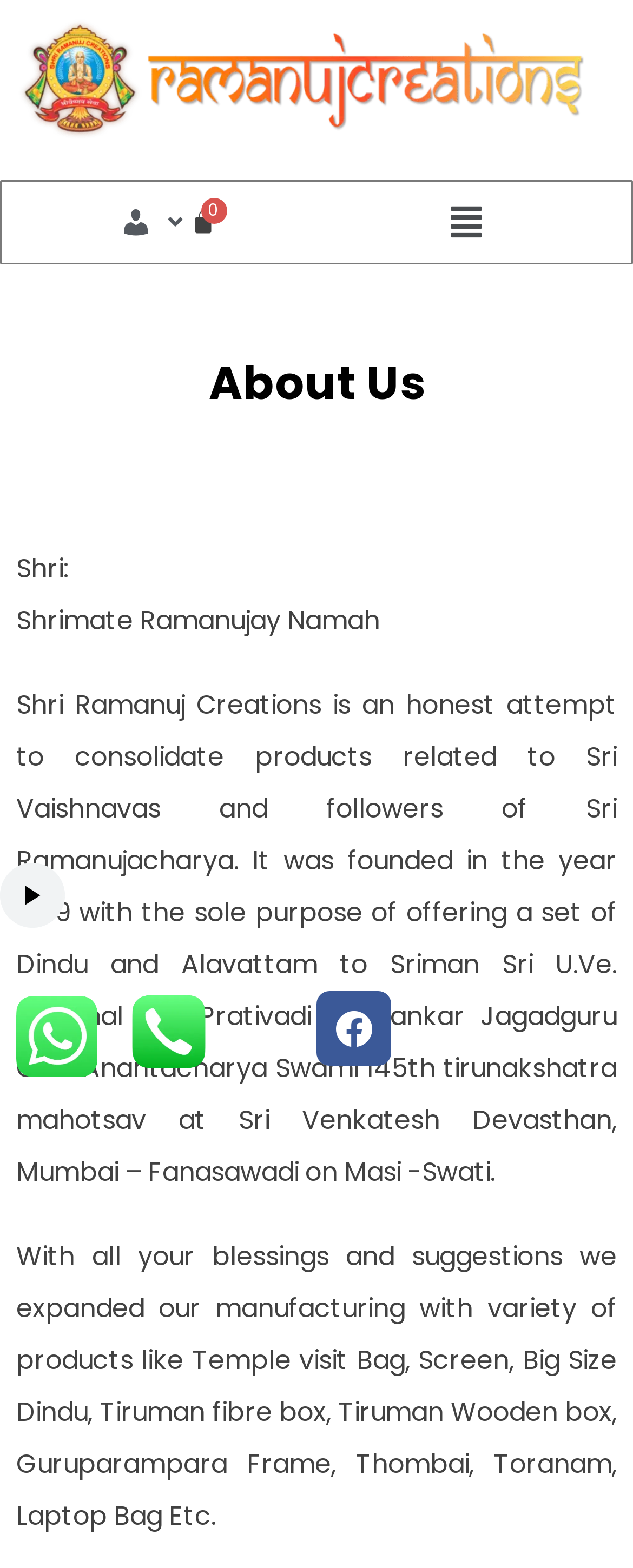What is the purpose of Shri Ramanuj Creations?
Give a detailed response to the question by analyzing the screenshot.

According to the text on the webpage, Shri Ramanuj Creations was founded to offer a set of products related to Sri Vaishnavas and followers of Sri Ramanujacharya. The website aims to provide various products, including Dindu, Alavattam, Temple visit Bag, Screen, and more.